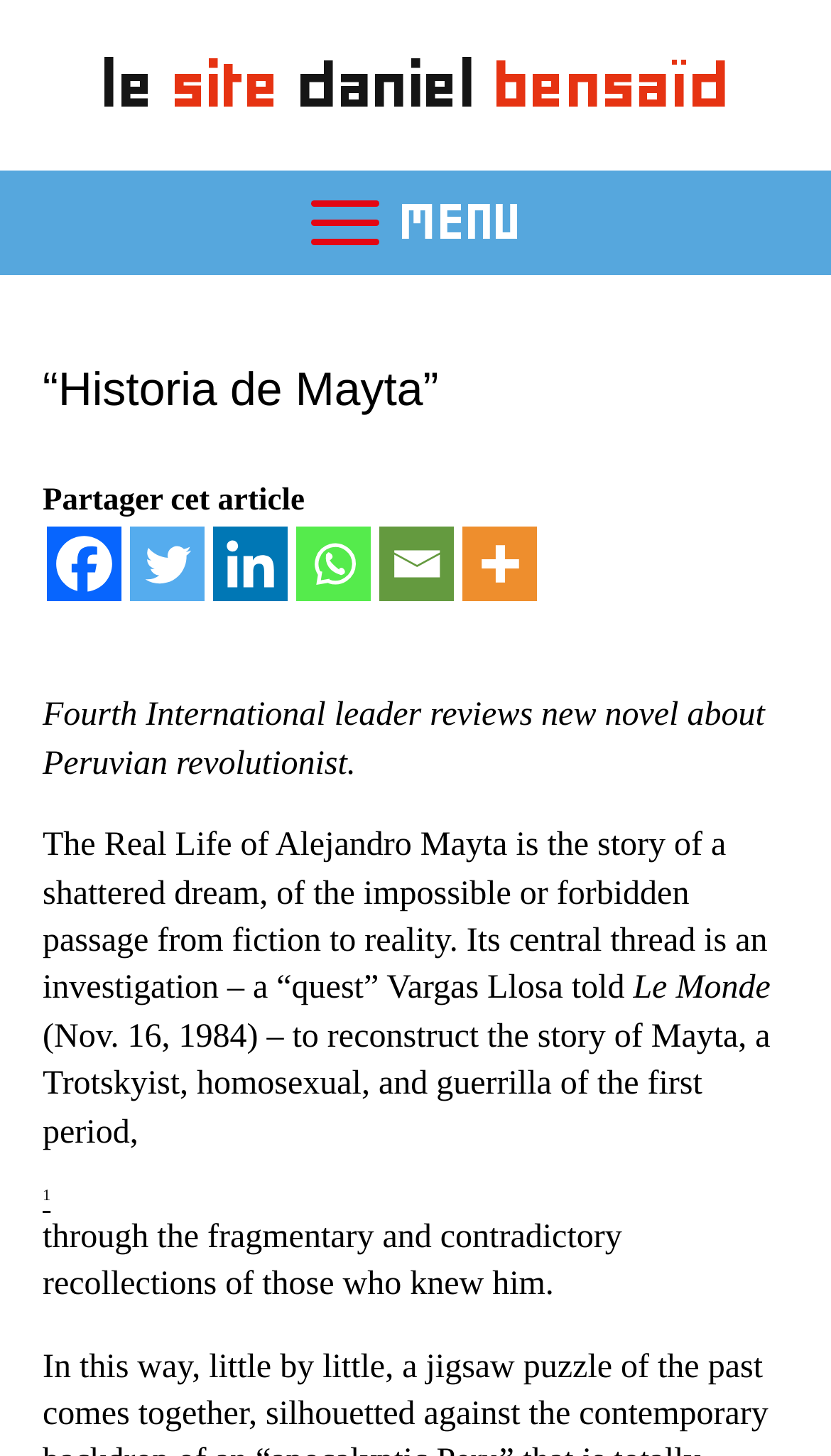Based on the element description: "aria-label="Facebook" title="Facebook"", identify the bounding box coordinates for this UI element. The coordinates must be four float numbers between 0 and 1, listed as [left, top, right, bottom].

[0.056, 0.362, 0.146, 0.413]